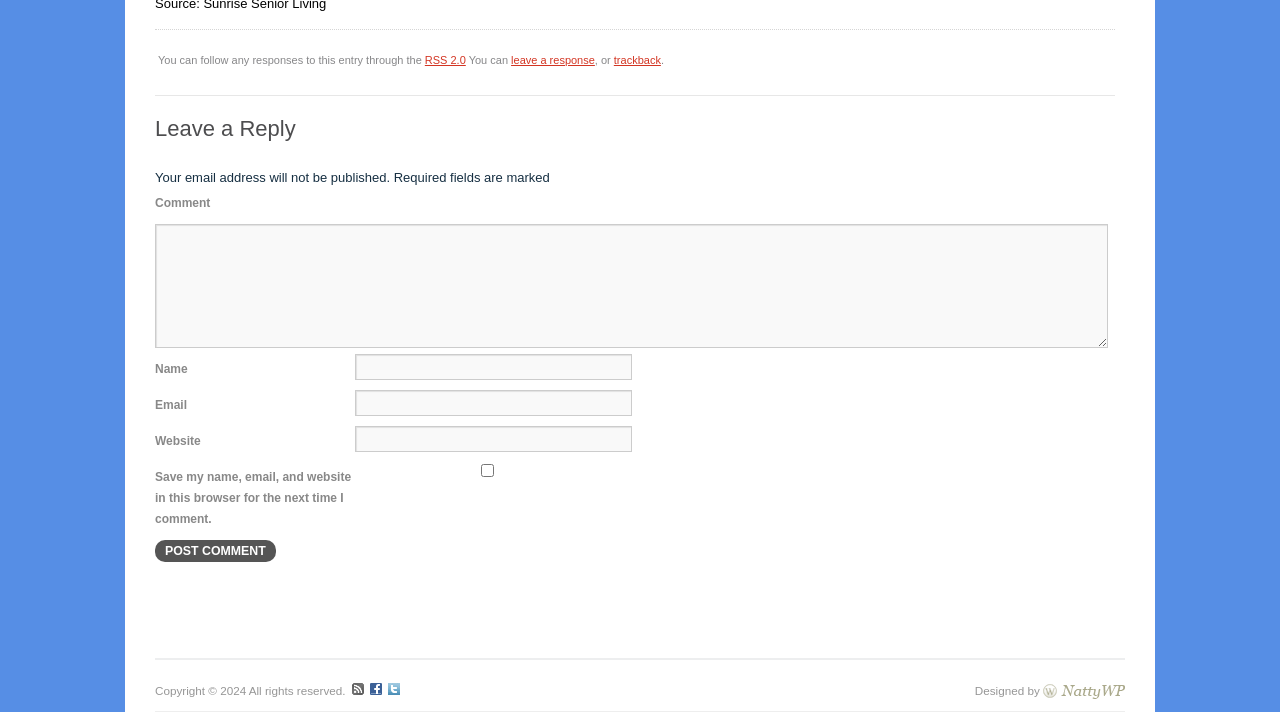Please look at the image and answer the question with a detailed explanation: What is the copyright year mentioned on the webpage?

The webpage contains a copyright notice at the bottom, which states 'Copyright © 2024 All rights reserved.' This indicates that the webpage's content is copyrighted and protected by law, and the copyright year is 2024.